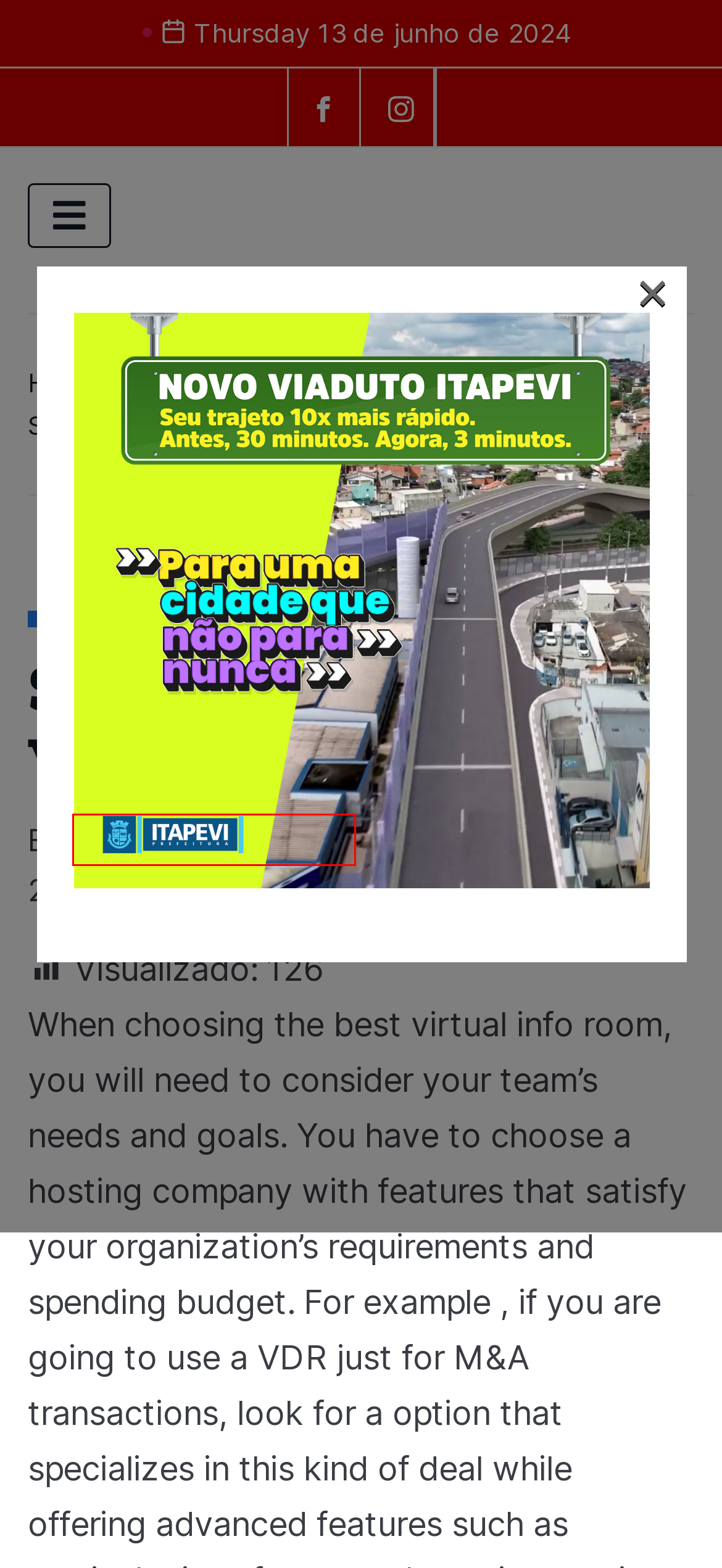Examine the screenshot of a webpage with a red bounding box around a UI element. Your task is to identify the webpage description that best corresponds to the new webpage after clicking the specified element. The given options are:
A. Contato - Canal Itapevi
B. Home - Canal Itapevi
C. The way to select a Data Space Provider Assessment - Canal Itapevi
D. Podemos cresce em Itapevi: Igor assume presidência e Teco se filia ao partido - Canal Itapevi
E. Sem categoria - Canal Itapevi
F. Política - Canal Itapevi
G. Prefeitura de Itapevi realiza a intermediação de mais de 1 mil vagas de emprego - Canal Itapevi
H. Dijavan Ferreira Cruz - Canal Itapevi

H